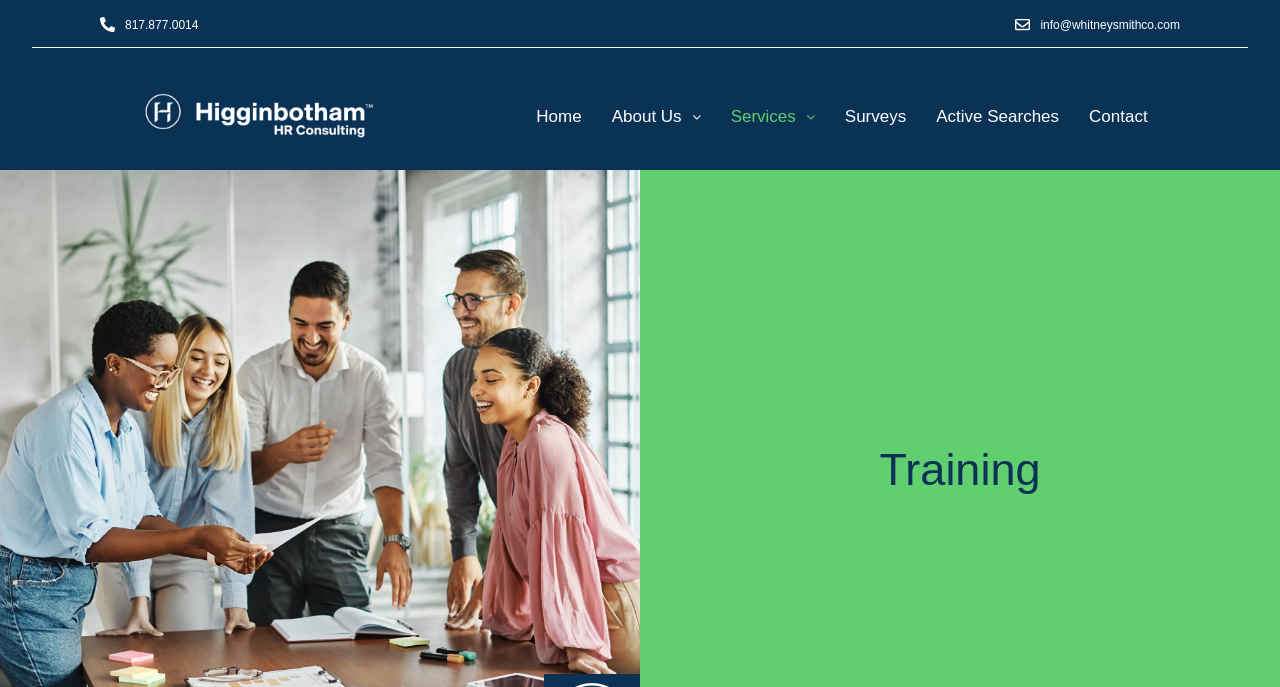Please locate the bounding box coordinates of the element that needs to be clicked to achieve the following instruction: "Call the phone number". The coordinates should be four float numbers between 0 and 1, i.e., [left, top, right, bottom].

[0.098, 0.026, 0.155, 0.047]